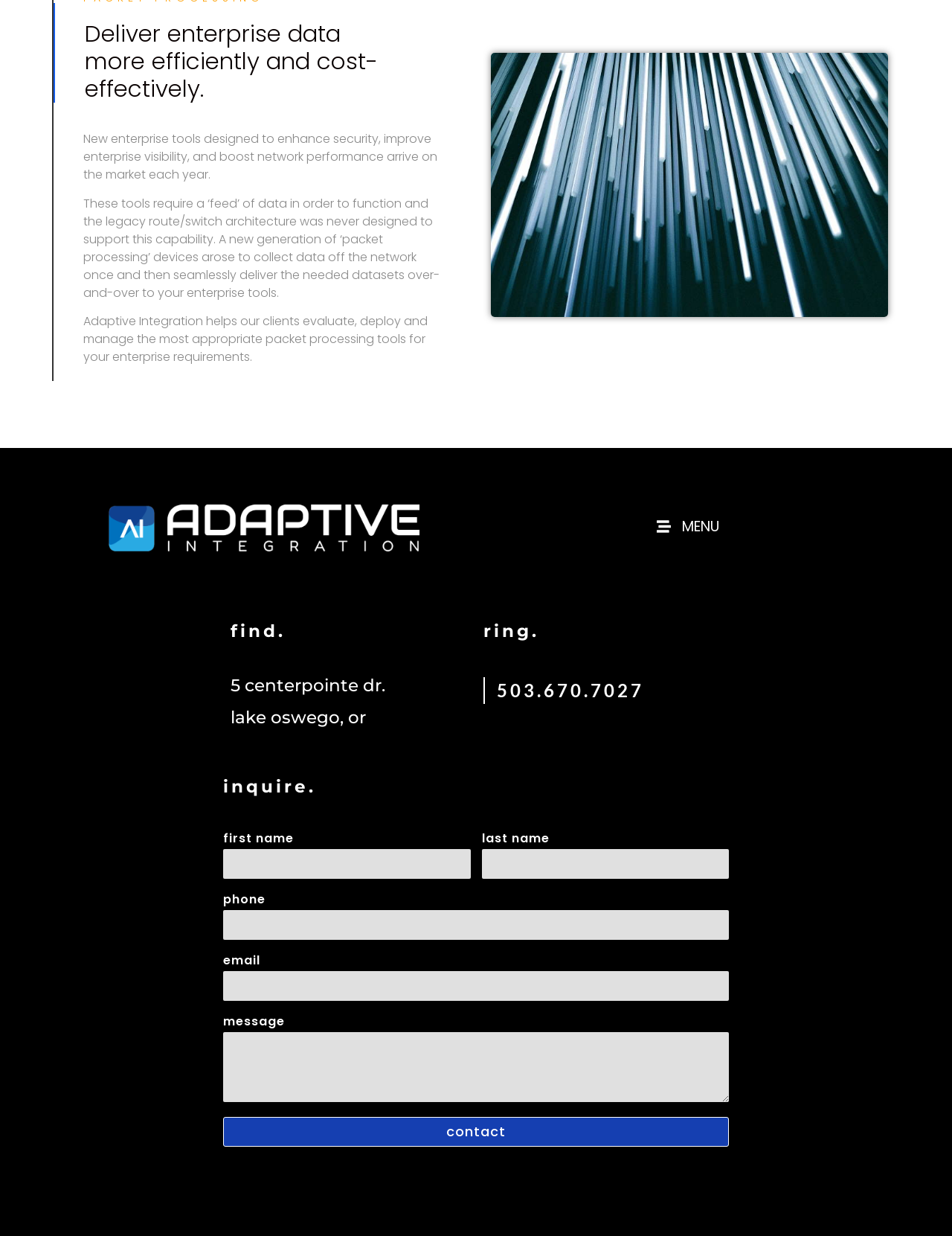Locate the bounding box coordinates of the UI element described by: "Contact". Provide the coordinates as four float numbers between 0 and 1, formatted as [left, top, right, bottom].

[0.234, 0.904, 0.766, 0.928]